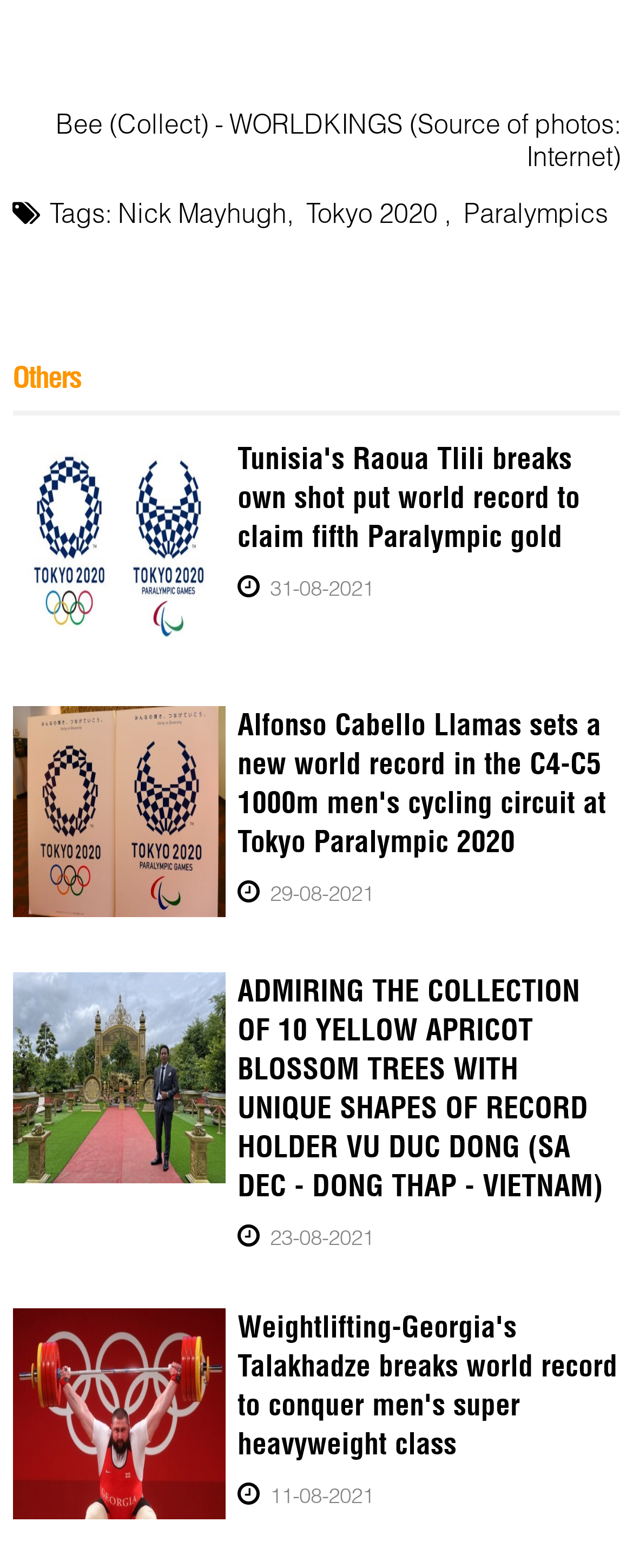What is the date of the news article with the title 'Tunisia's Raoua Tlili breaks own shot put world record to claim fifth Paralympic gold'?
Using the image, elaborate on the answer with as much detail as possible.

The date of the news article is mentioned as '31-08-2021' which is located below the image '0_worldnews-2.jpg' and above the link 'Tunisia's Raoua Tlili breaks own shot put world record to claim fifth Paralympic gold'.